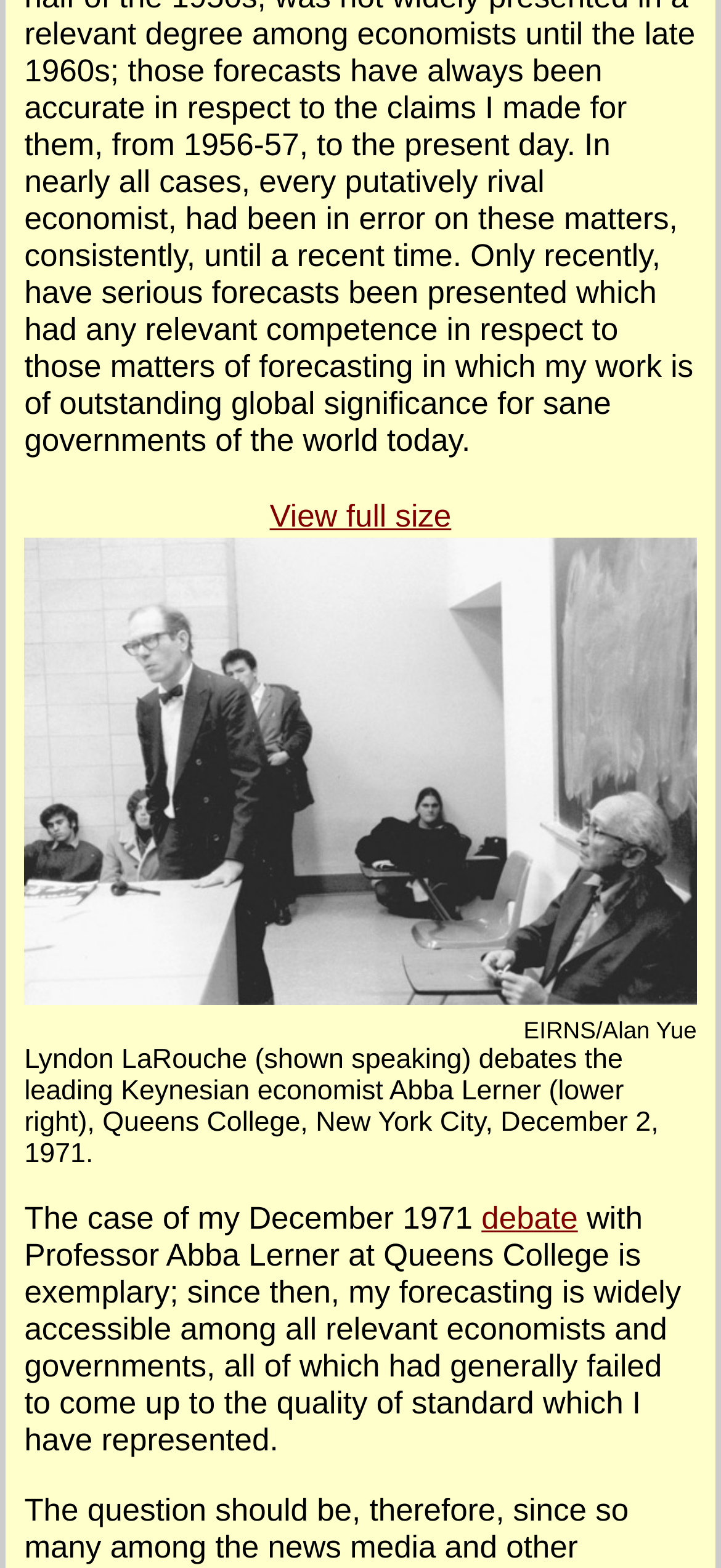Identify the coordinates of the bounding box for the element described below: "View full size". Return the coordinates as four float numbers between 0 and 1: [left, top, right, bottom].

[0.034, 0.319, 0.966, 0.646]